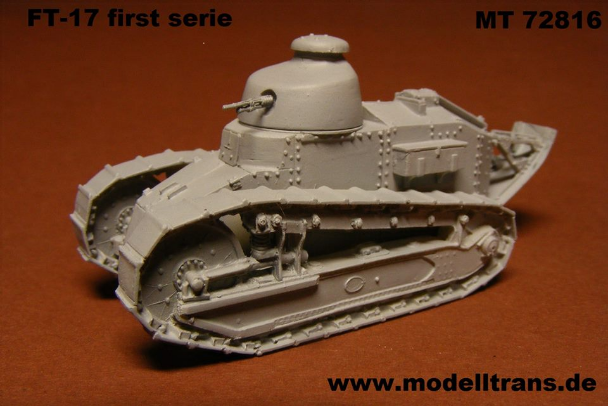What is the shape of the tank's turret?
Please answer the question with a detailed response using the information from the screenshot.

The caption specifically describes the turret of the FT-17 tank model as 'rounded', which is a unique feature of its design.